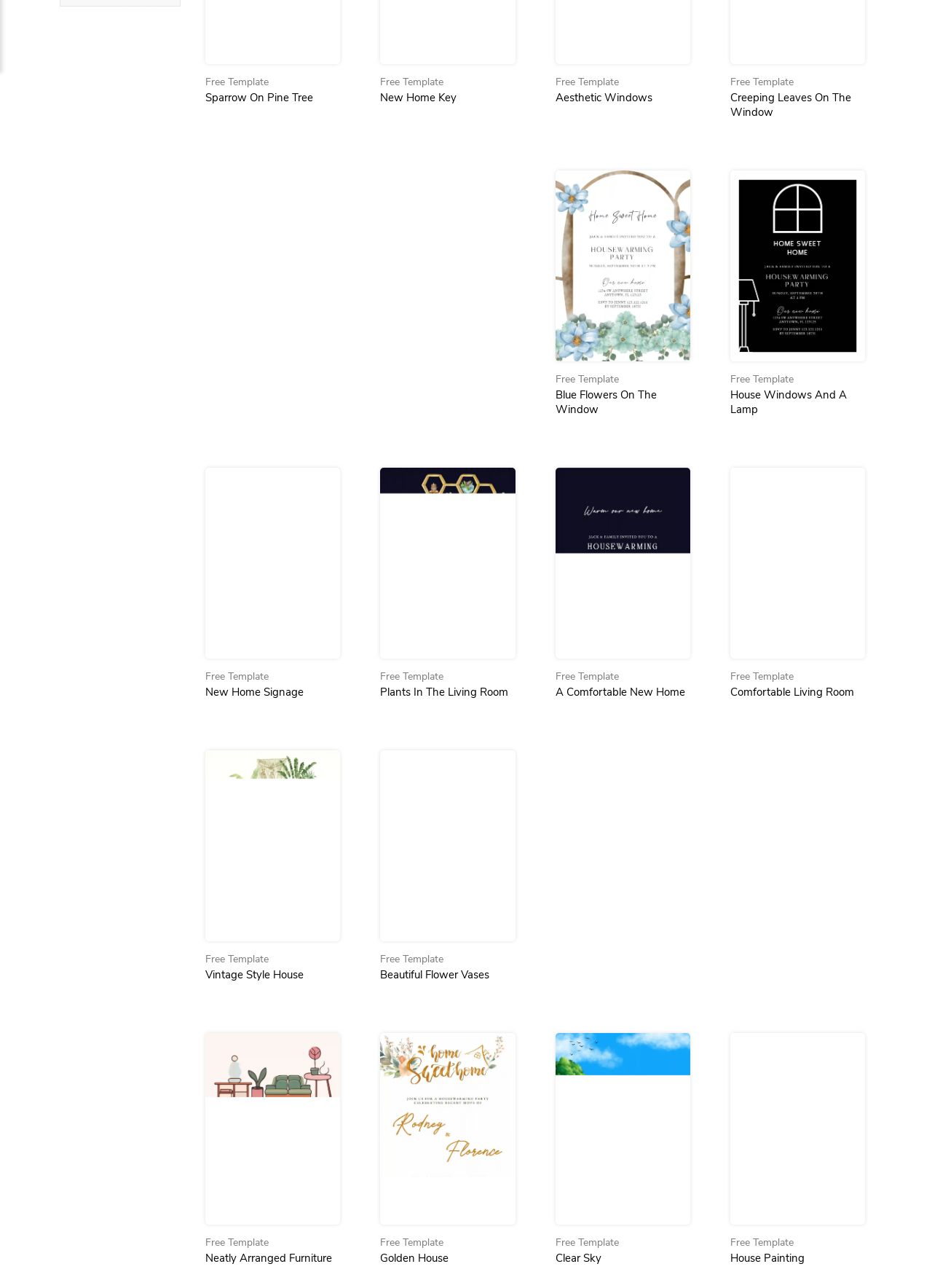Please identify the bounding box coordinates for the region that you need to click to follow this instruction: "Check out the 'Golden House' template".

[0.408, 0.953, 0.553, 0.982]